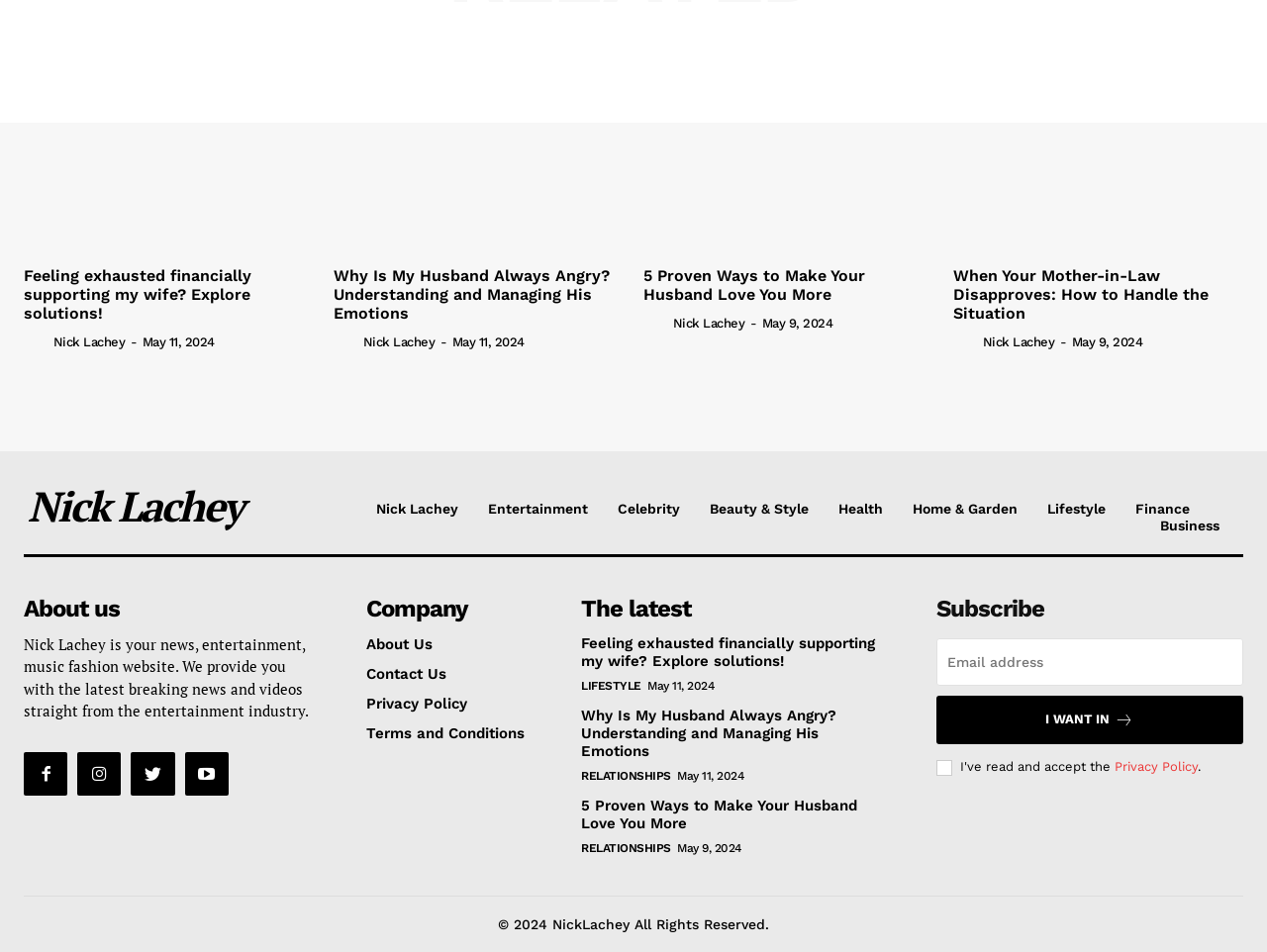What categories are available on the website?
Using the screenshot, give a one-word or short phrase answer.

Entertainment, Celebrity, Beauty & Style, Health, Home & Garden, Lifestyle, Finance, Business